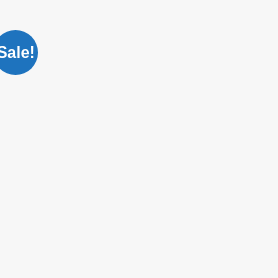Based on the image, provide a detailed and complete answer to the question: 
What is the purpose of the badge?

The badge is designed to be eye-catching and draw customers' attention to ongoing sales within the fire equipment and accessories category, highlighting items like fire blankets and extinguishers.